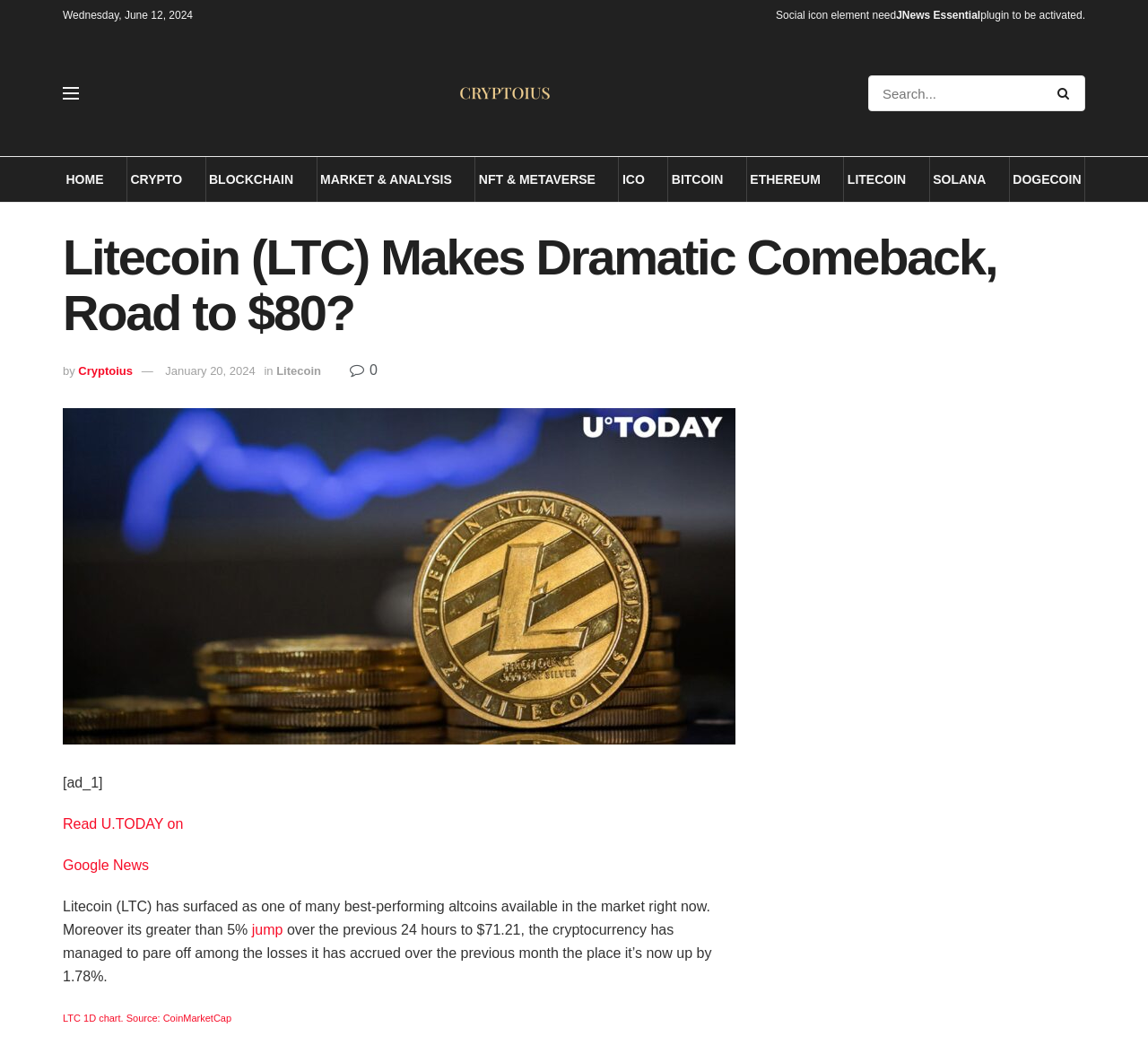What is the current price of Litecoin?
Give a detailed and exhaustive answer to the question.

I found the current price of Litecoin by reading the text that says 'the cryptocurrency has managed to pare off among the losses it has accrued over the previous month where it’s now up by 1.78% to $71.21'.